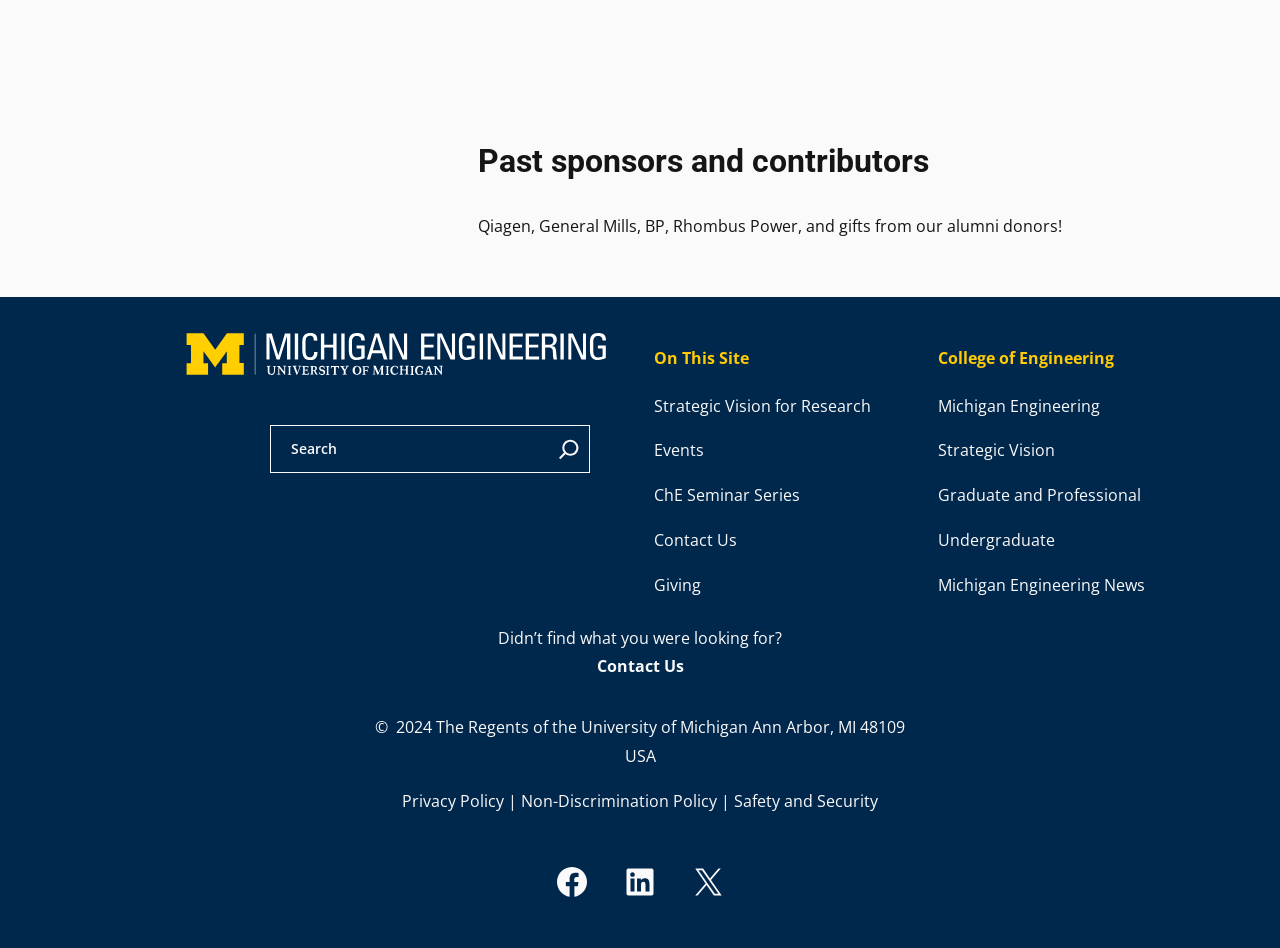Please identify the bounding box coordinates of the clickable element to fulfill the following instruction: "Contact Us". The coordinates should be four float numbers between 0 and 1, i.e., [left, top, right, bottom].

[0.466, 0.691, 0.534, 0.714]